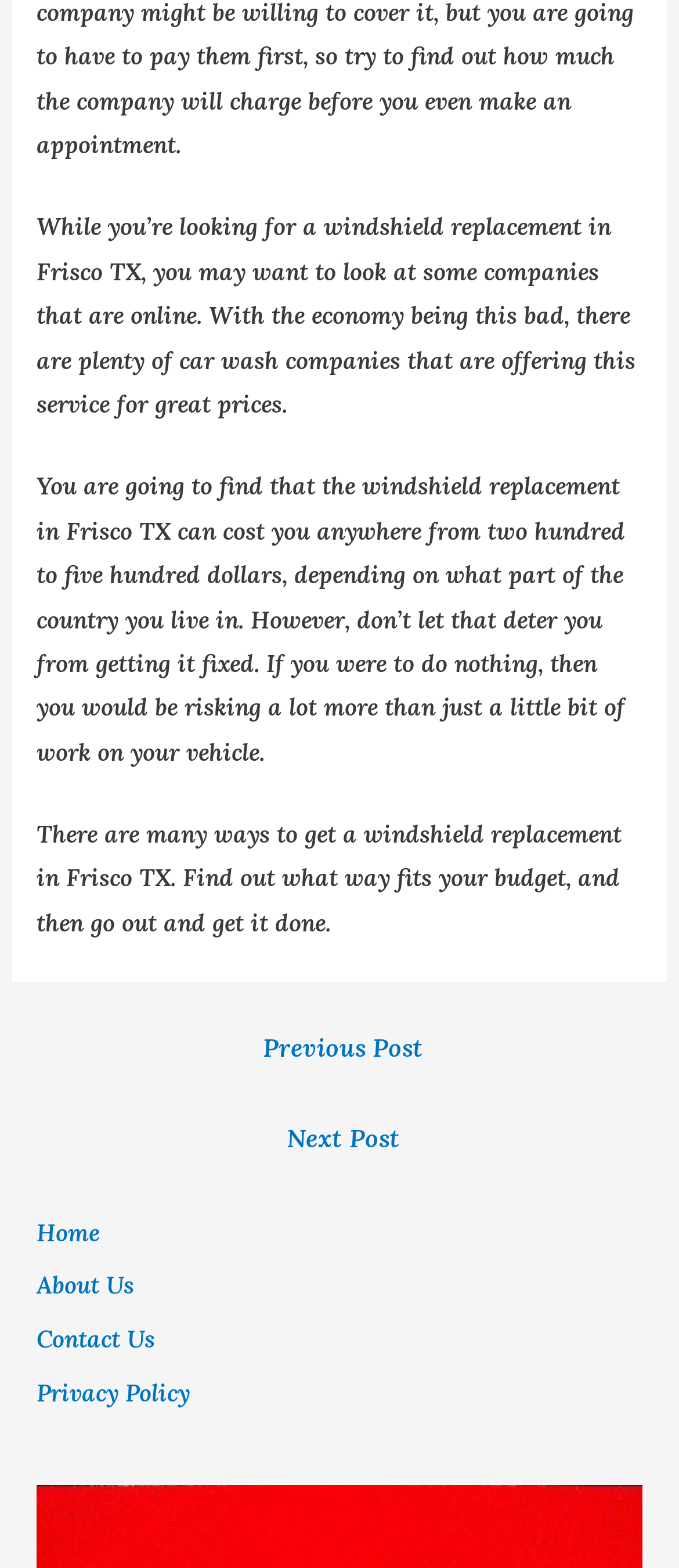What is the topic of the webpage?
Based on the image, please offer an in-depth response to the question.

The webpage appears to be discussing windshield replacement in Frisco, TX, as evident from the static text elements that mention the topic and provide information about the cost and importance of getting it done.